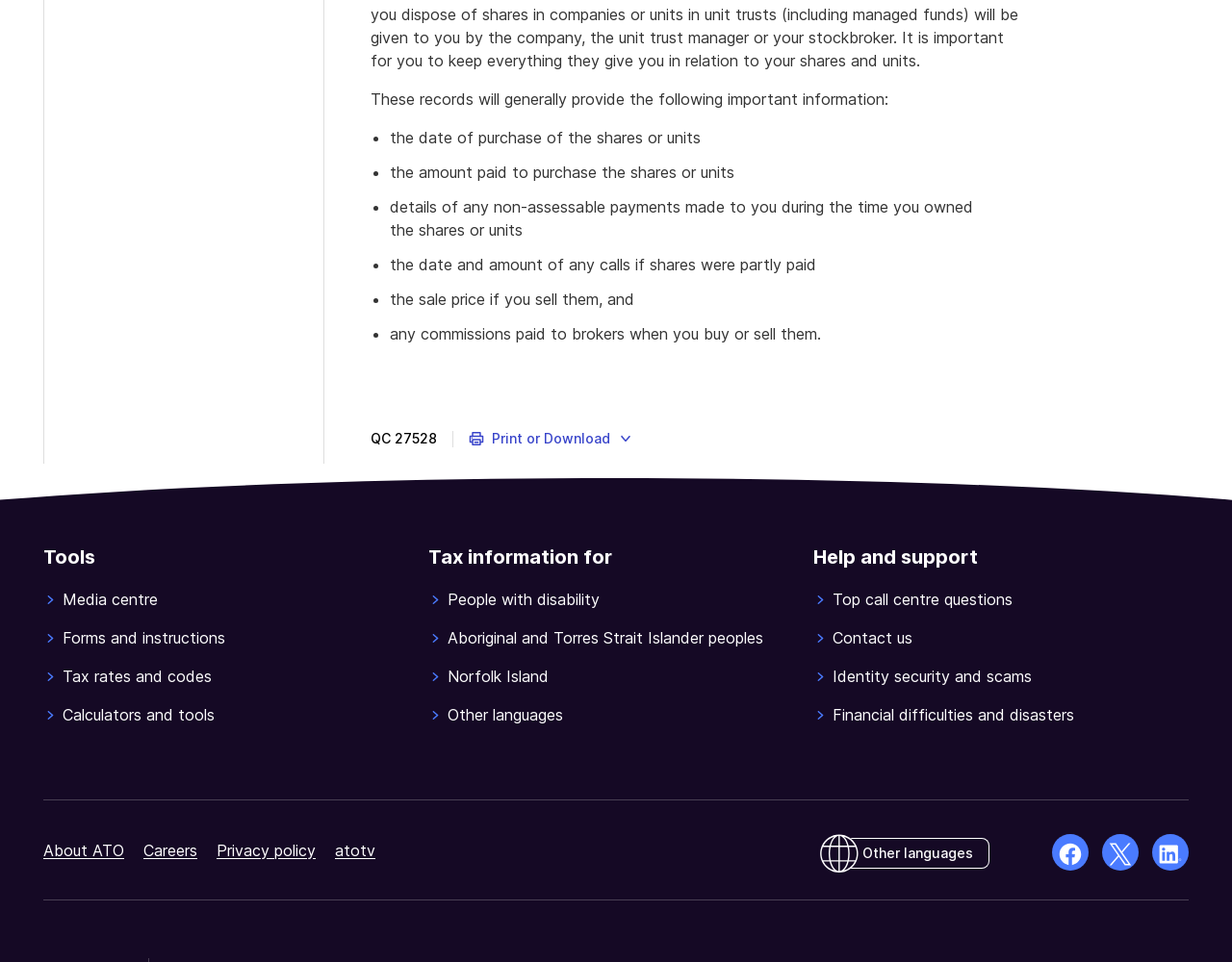Using the element description: "atotv", determine the bounding box coordinates for the specified UI element. The coordinates should be four float numbers between 0 and 1, [left, top, right, bottom].

[0.272, 0.874, 0.305, 0.894]